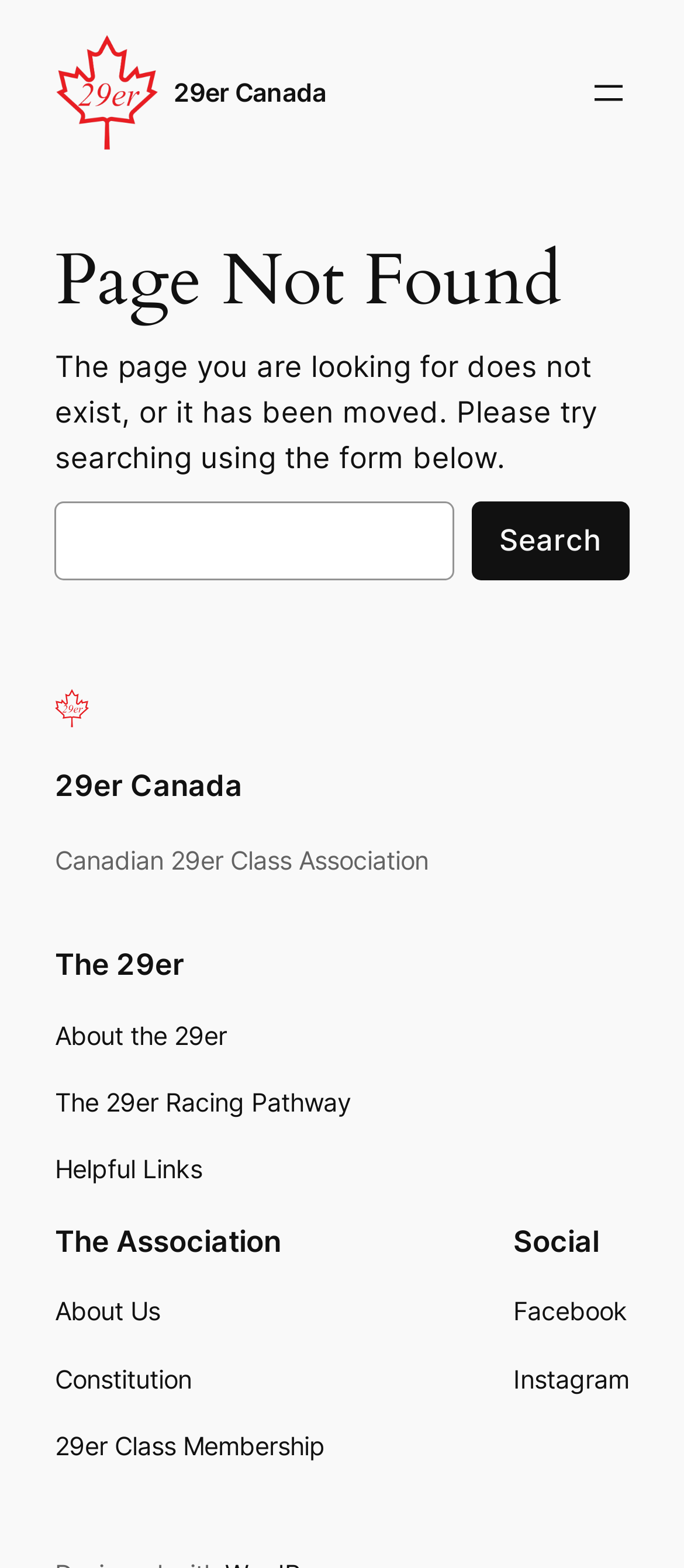Determine the bounding box coordinates of the region that needs to be clicked to achieve the task: "Open the primary menu".

[0.858, 0.046, 0.92, 0.073]